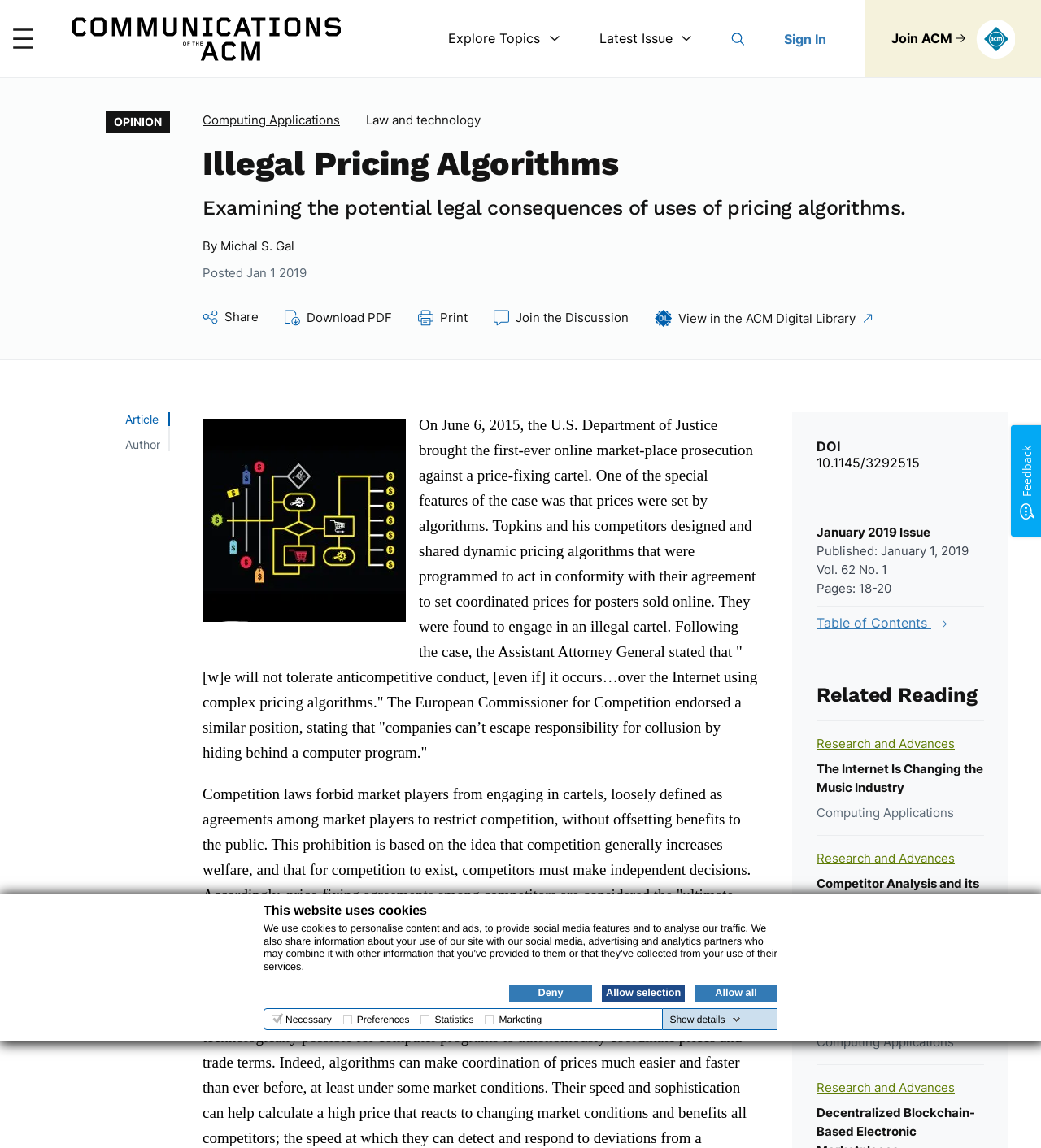Calculate the bounding box coordinates for the UI element based on the following description: "Research and Advances". Ensure the coordinates are four float numbers between 0 and 1, i.e., [left, top, right, bottom].

[0.784, 0.641, 0.917, 0.655]